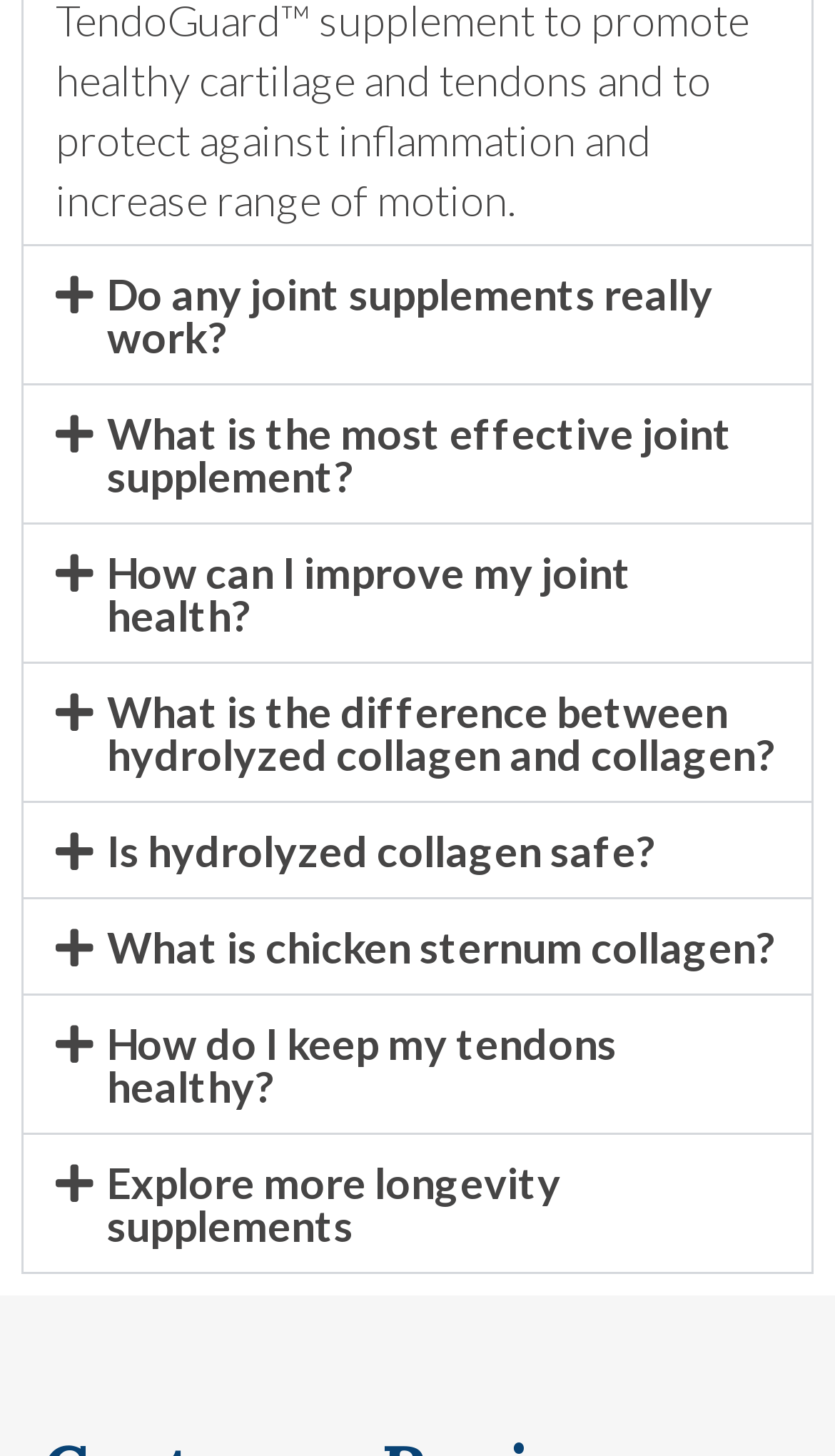Answer the question briefly using a single word or phrase: 
Are all tabs currently expanded?

No